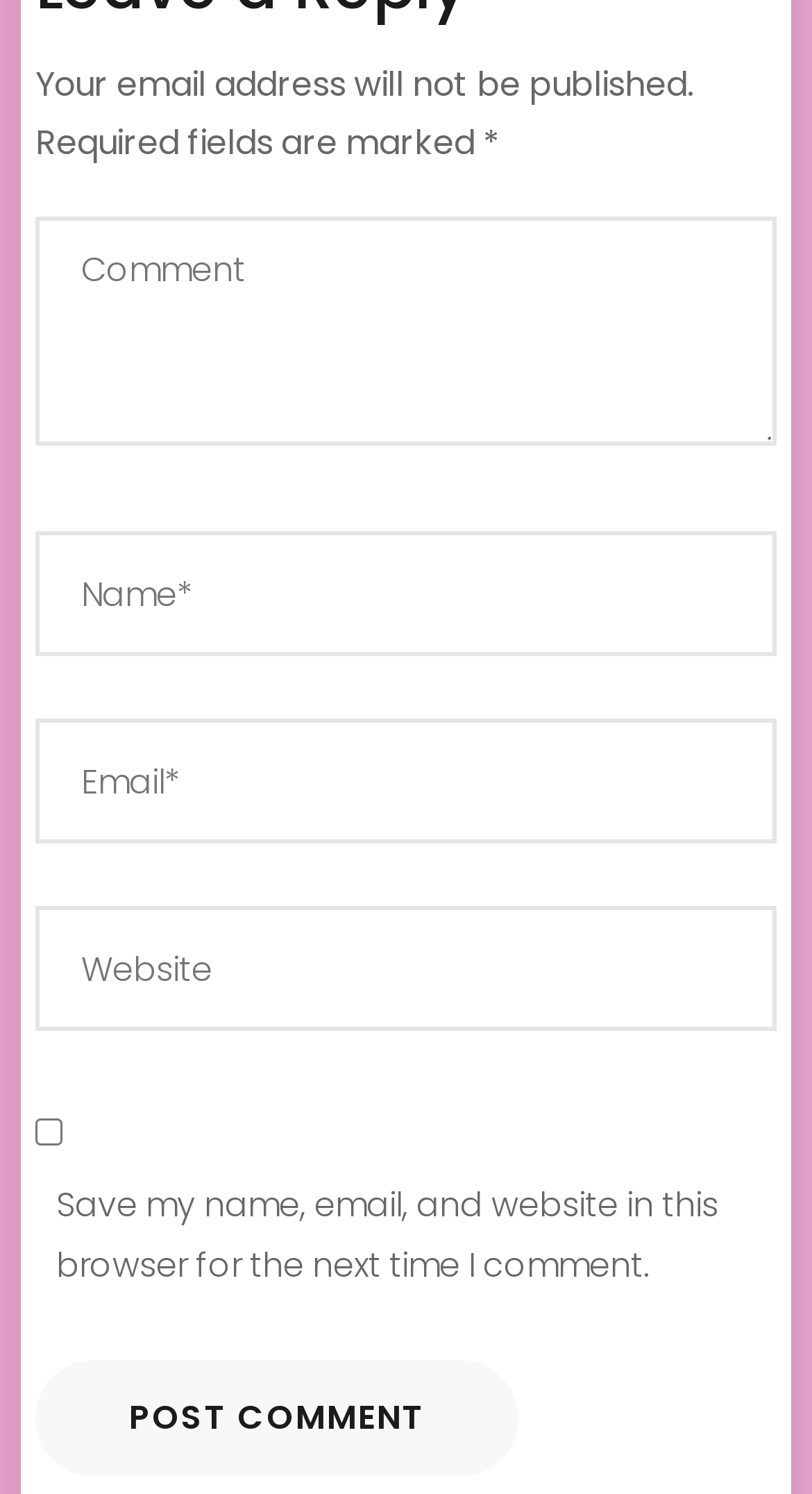What is the purpose of the checkbox?
From the image, respond with a single word or phrase.

Save comment information